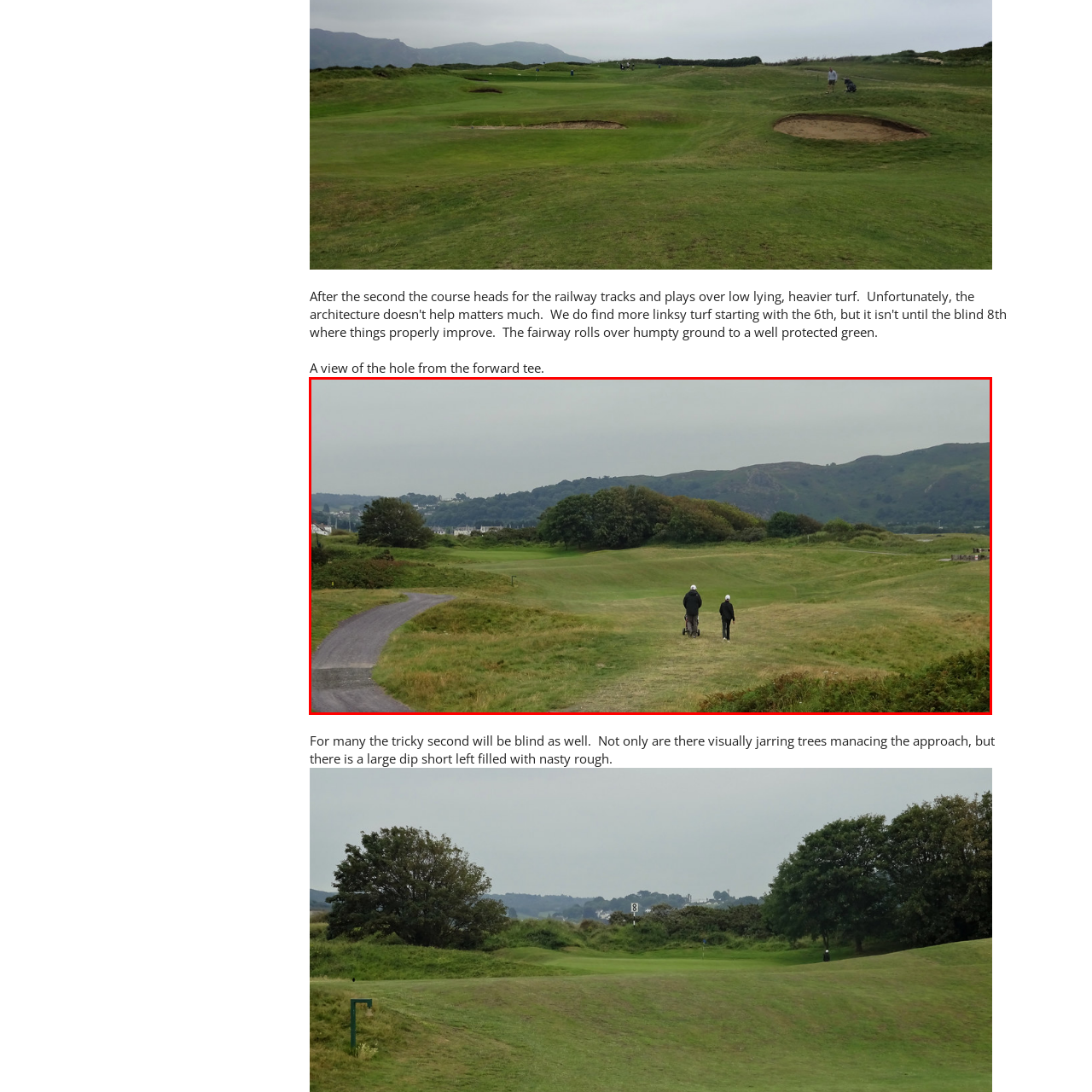What is the atmospheric condition in the background?
Refer to the image enclosed in the red bounding box and answer the question thoroughly.

By looking at the image, I can see that the sky in the background is cloudy, which, combined with the rolling green hills, creates a tranquil yet slightly challenging atmosphere for golfers.